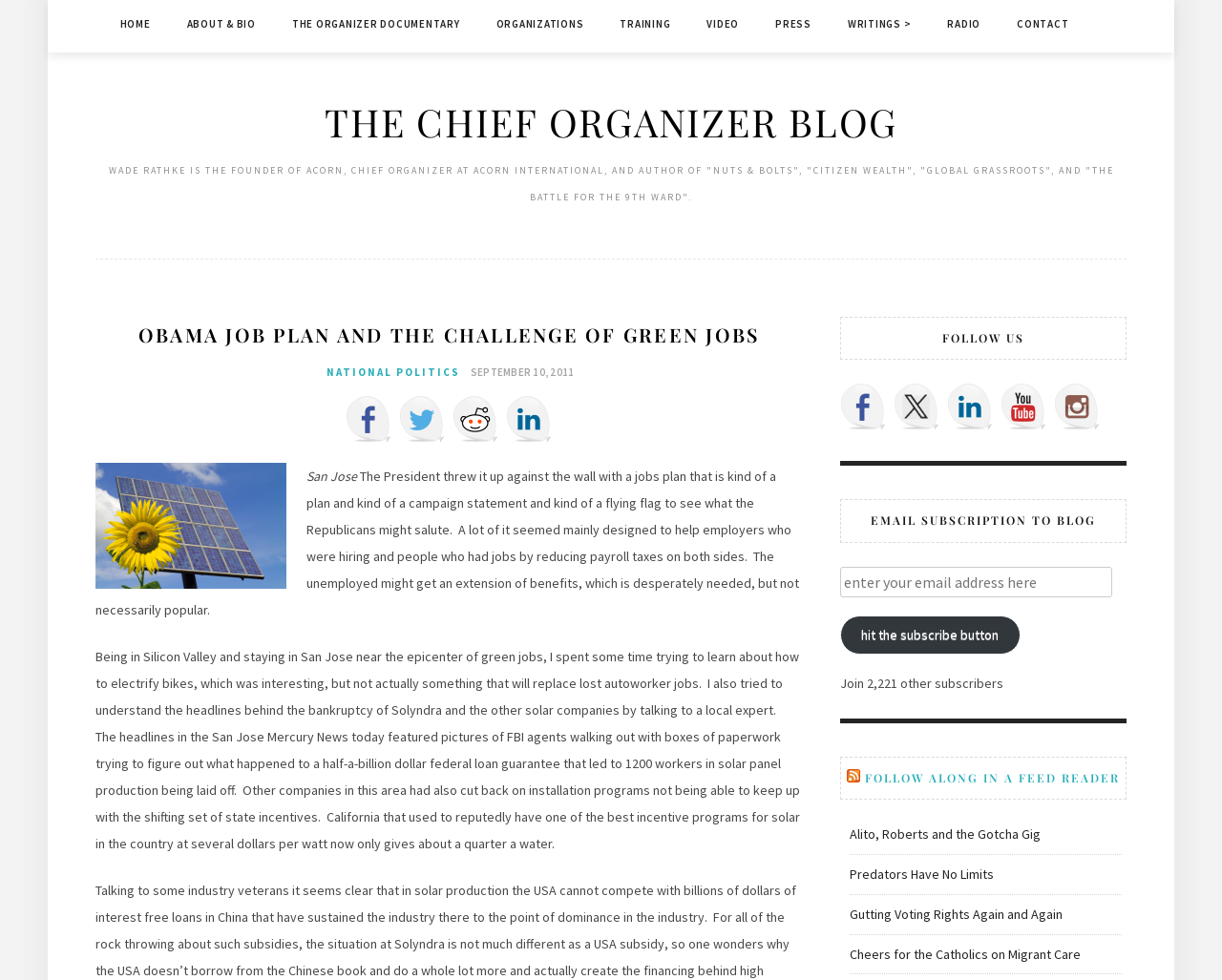Provide the bounding box coordinates of the HTML element this sentence describes: "title="Follow ACORN on Youtube"".

[0.819, 0.392, 0.856, 0.439]